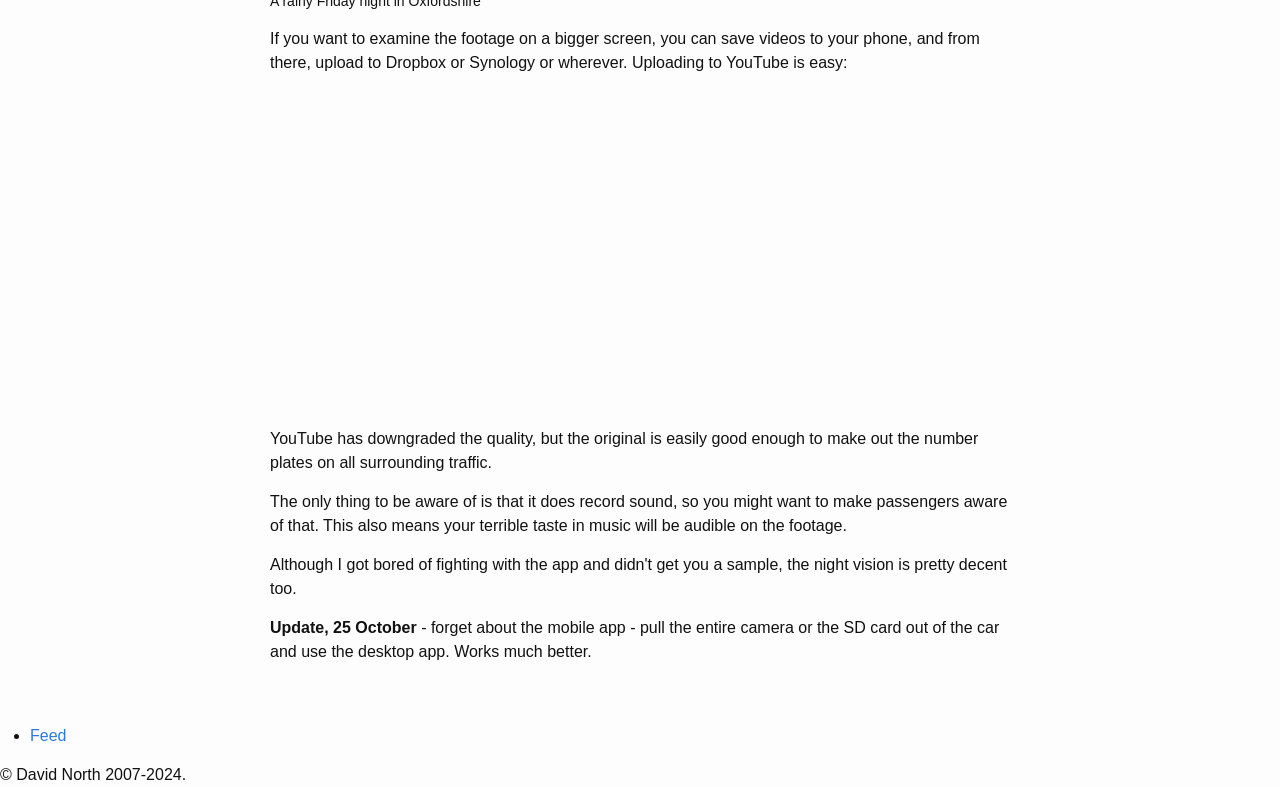Provide your answer to the question using just one word or phrase: What is the purpose of saving videos to a phone?

Upload to Dropbox or YouTube